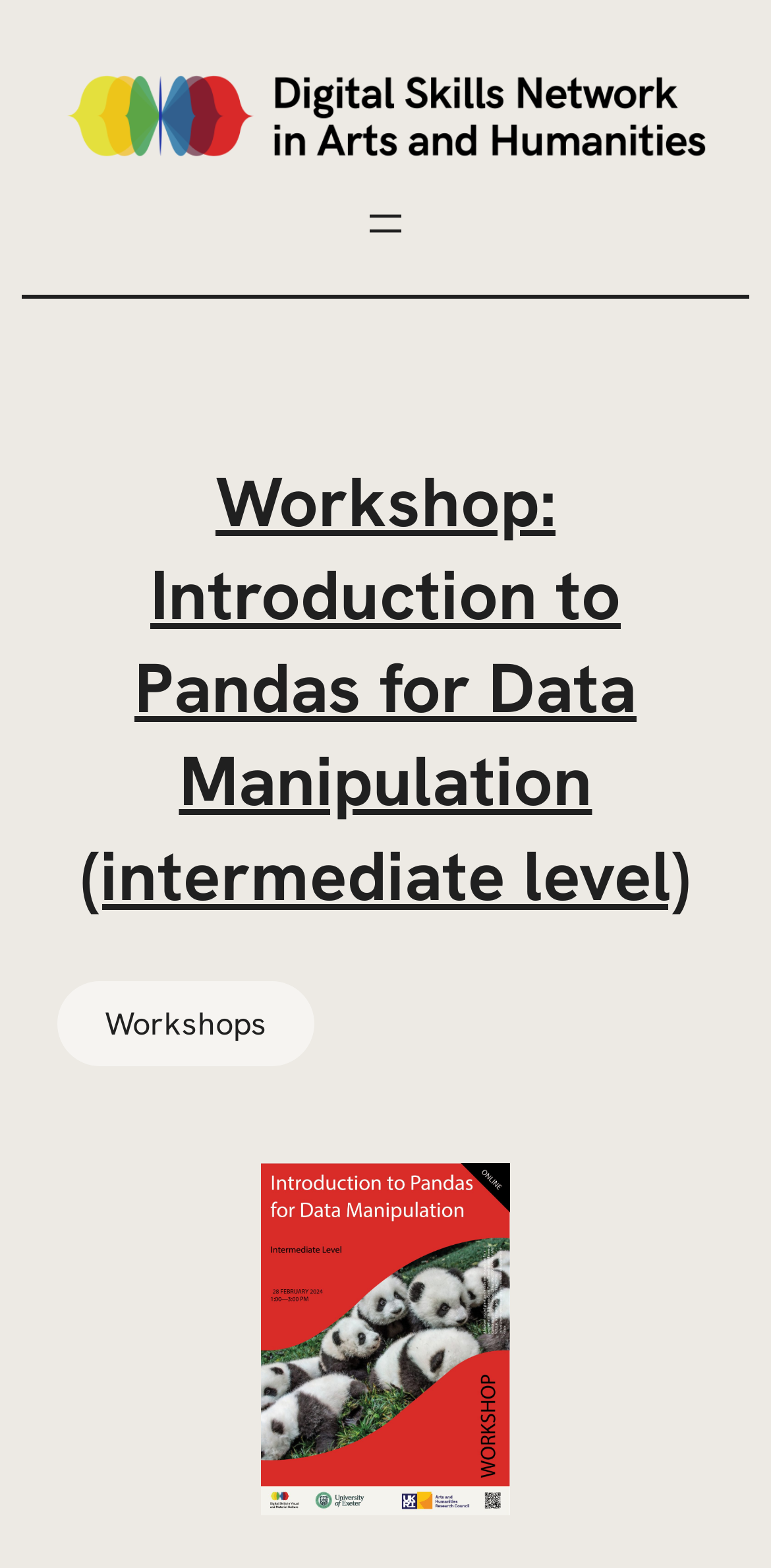What is below the heading?
Look at the image and respond with a single word or a short phrase.

Link and figure